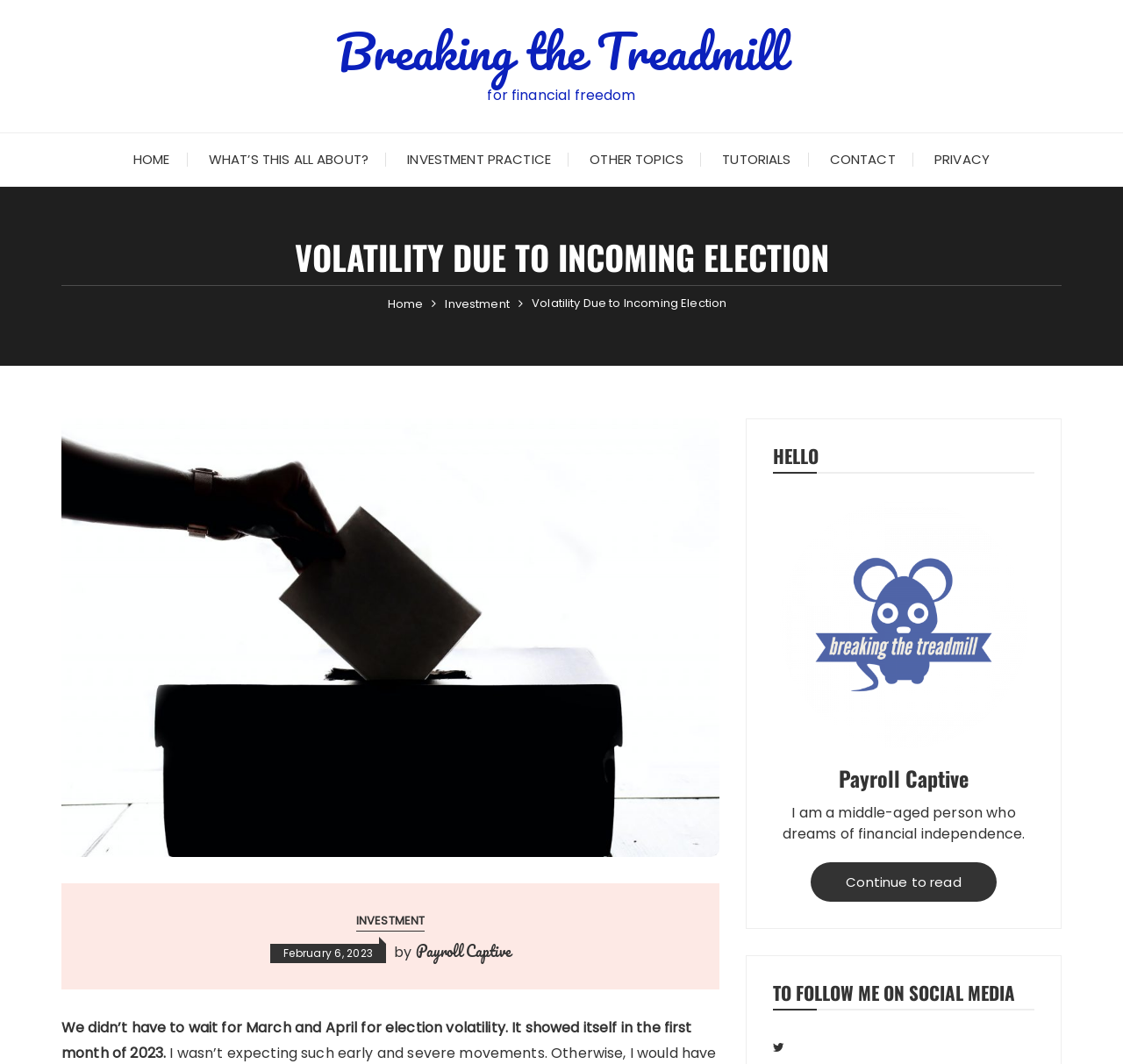Describe in detail what you see on the webpage.

The webpage is titled "Volatility Due to Incoming Election - Breaking the Treadmill" and has a prominent link with the same title at the top center of the page. Below this, there is a static text "for financial freedom" positioned slightly to the right. 

At the top left, there is a navigation menu with links to "HOME", "WHAT'S THIS ALL ABOUT?", "INVESTMENT PRACTICE", "OTHER TOPICS", "TUTORIALS", "CONTACT", and "PRIVACY". 

The main content of the page is divided into sections. The first section has a heading "VOLATILITY DUE TO INCOMING ELECTION" and a navigation breadcrumb trail below it, showing the path "Home" > "Investment" > "Volatility Due to Incoming Election". 

Below the breadcrumb trail, there is an image related to "Volatility Due to Incoming Election" taking up most of the width. Underneath the image, there are links to "INVESTMENT" and the date "February 6, 2023", followed by a static text "by" and a link to "Payroll Captive". 

The main article starts with a static text "We didn’t have to wait for March and April for election volatility. It showed itself in the first month of 2023." positioned at the bottom left of the page. 

To the right of the main article, there is a section with a heading "HELLO" and a link to "Payroll Captive" accompanied by an image. Below this, there is another heading "Payroll Captive" and a static text describing the author's dream of financial independence. 

Further down, there is a link to "Continue to read" and a heading "TO FOLLOW ME ON SOCIAL MEDIA" with a link to an unspecified social media platform at the very bottom of the page.